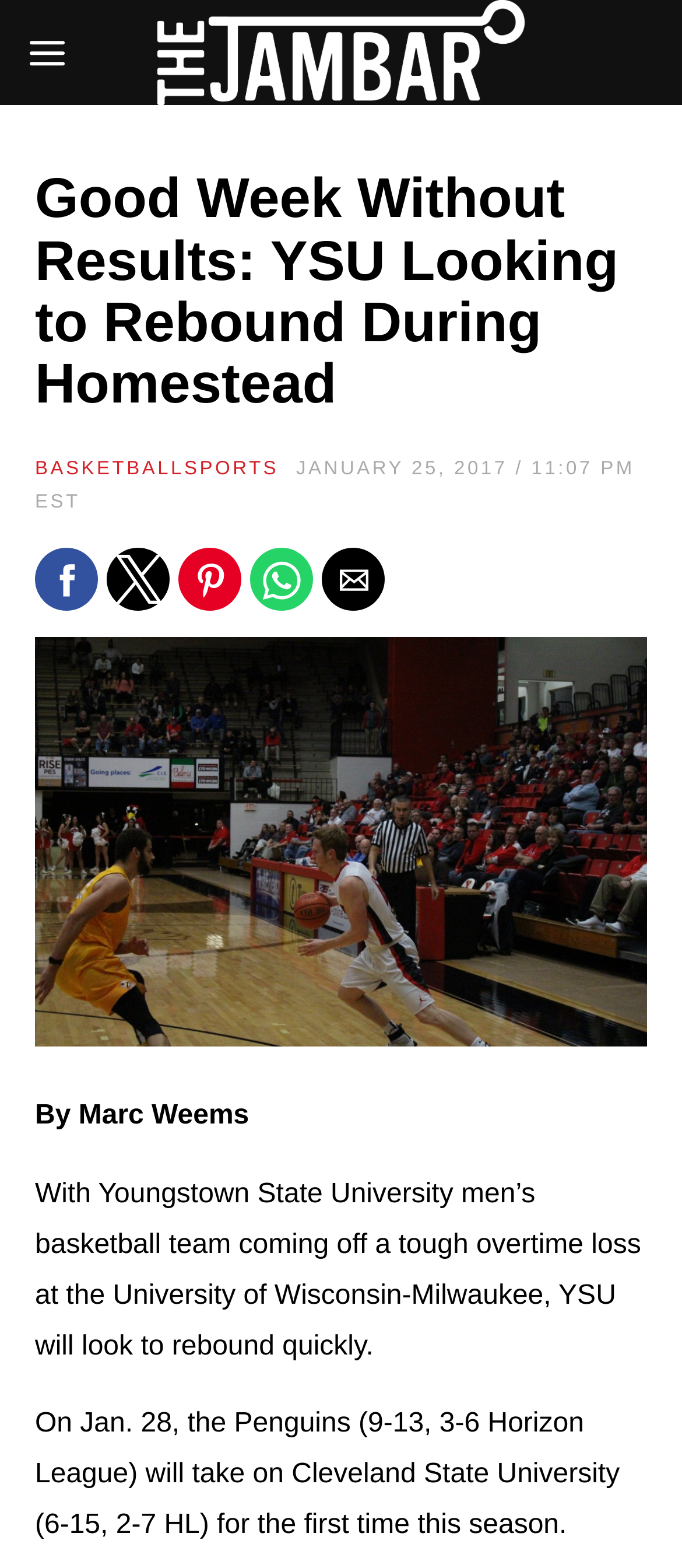What is the current record of YSU in the Horizon League?
From the image, respond using a single word or phrase.

3-6